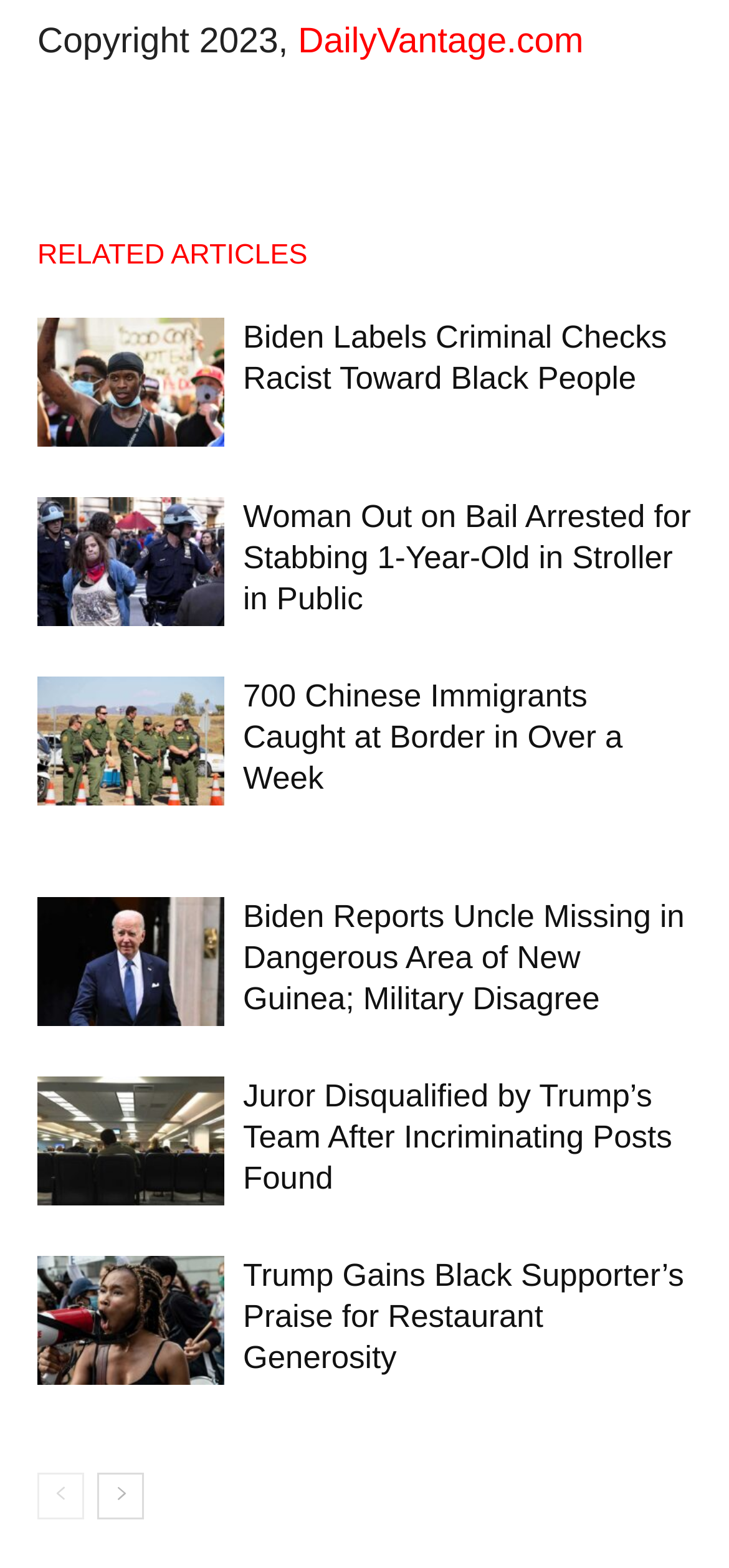Return the bounding box coordinates of the UI element that corresponds to this description: "aria-label="prev-page"". The coordinates must be given as four float numbers in the range of 0 and 1, [left, top, right, bottom].

[0.051, 0.939, 0.115, 0.969]